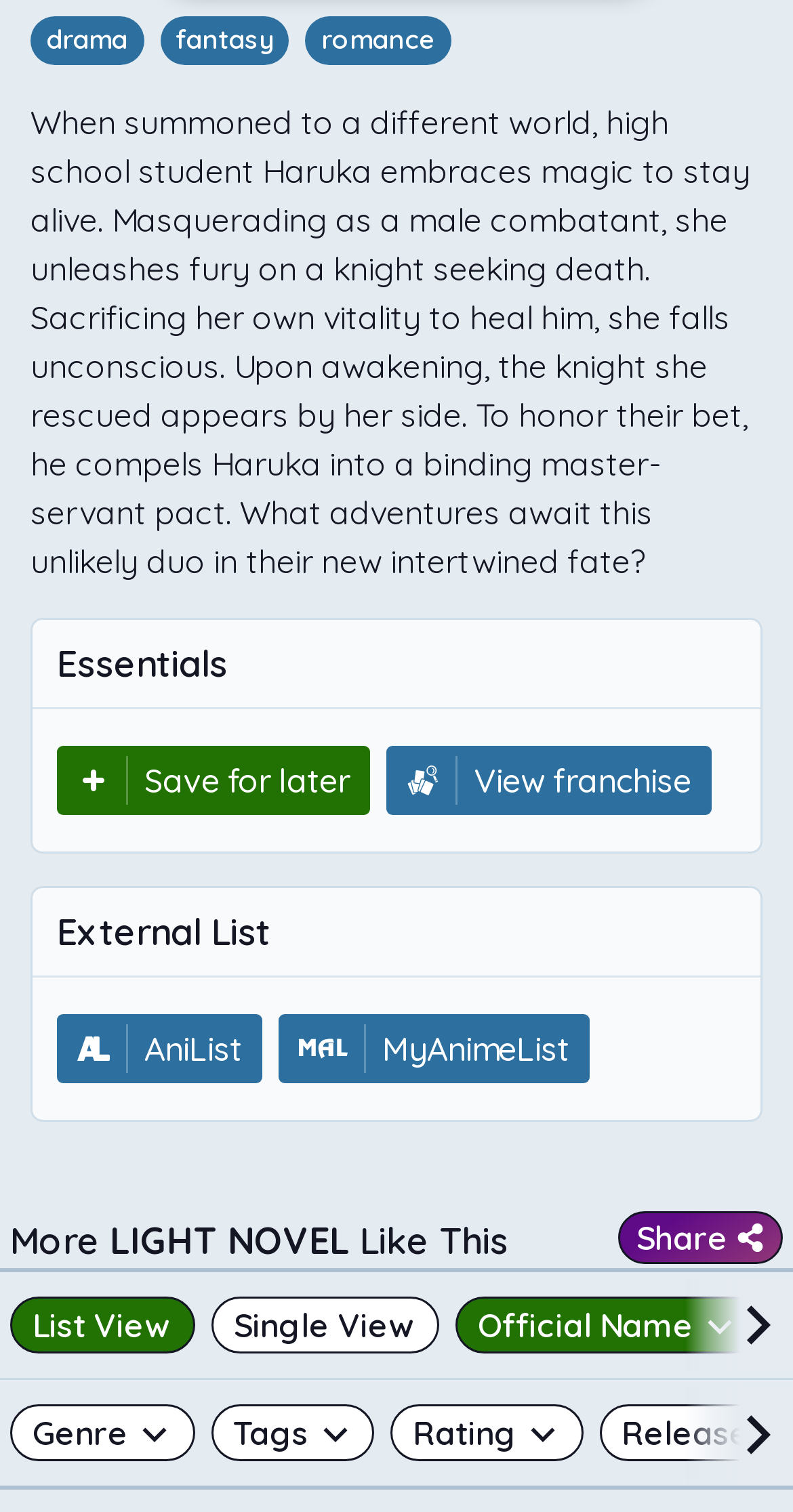Please specify the bounding box coordinates of the element that should be clicked to execute the given instruction: 'Share this manga'. Ensure the coordinates are four float numbers between 0 and 1, expressed as [left, top, right, bottom].

[0.779, 0.801, 0.987, 0.836]